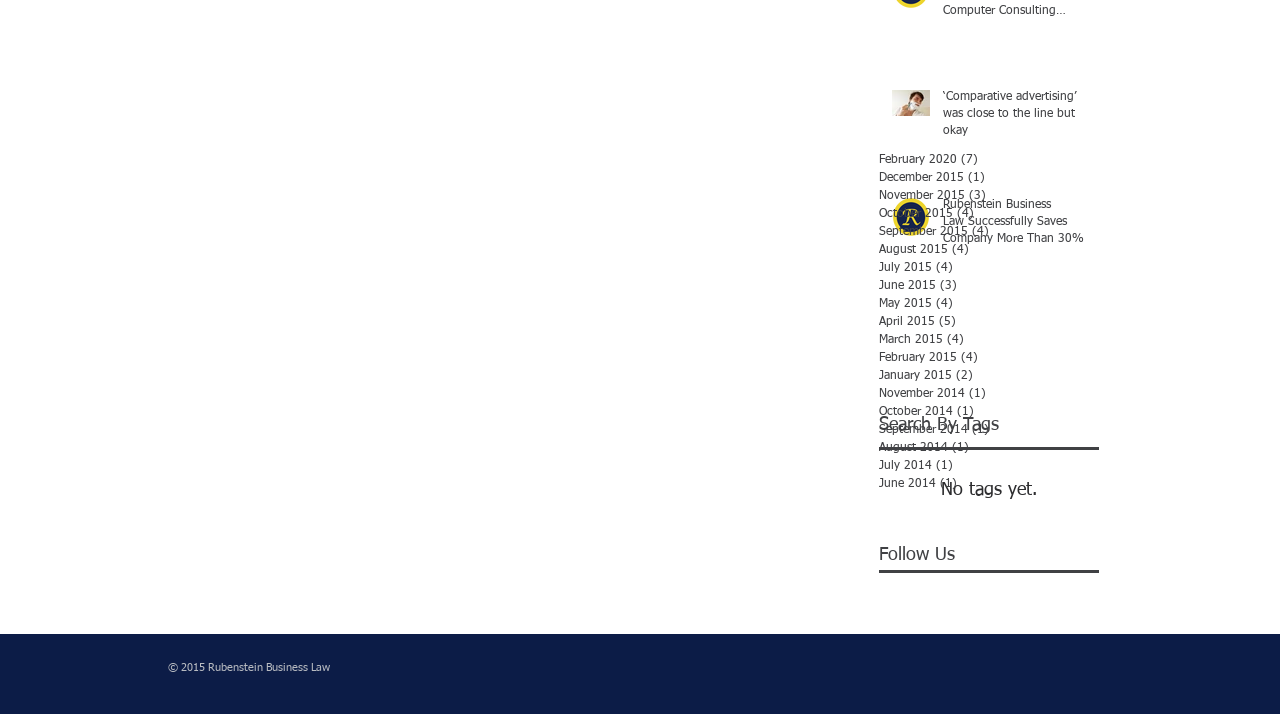Identify the bounding box coordinates for the region of the element that should be clicked to carry out the instruction: "Follow Us". The bounding box coordinates should be four float numbers between 0 and 1, i.e., [left, top, right, bottom].

[0.687, 0.761, 0.859, 0.796]